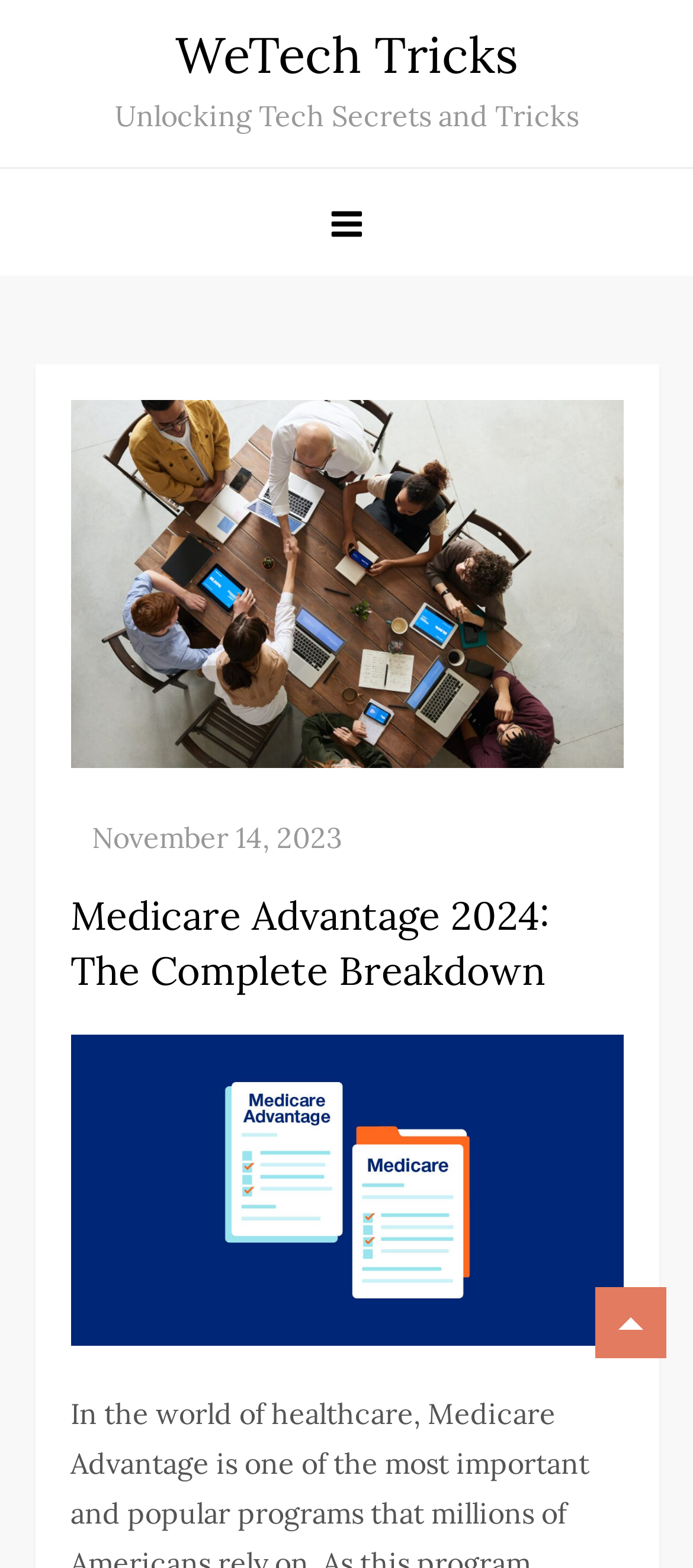Given the element description "WeTech Tricks", identify the bounding box of the corresponding UI element.

[0.253, 0.015, 0.747, 0.056]